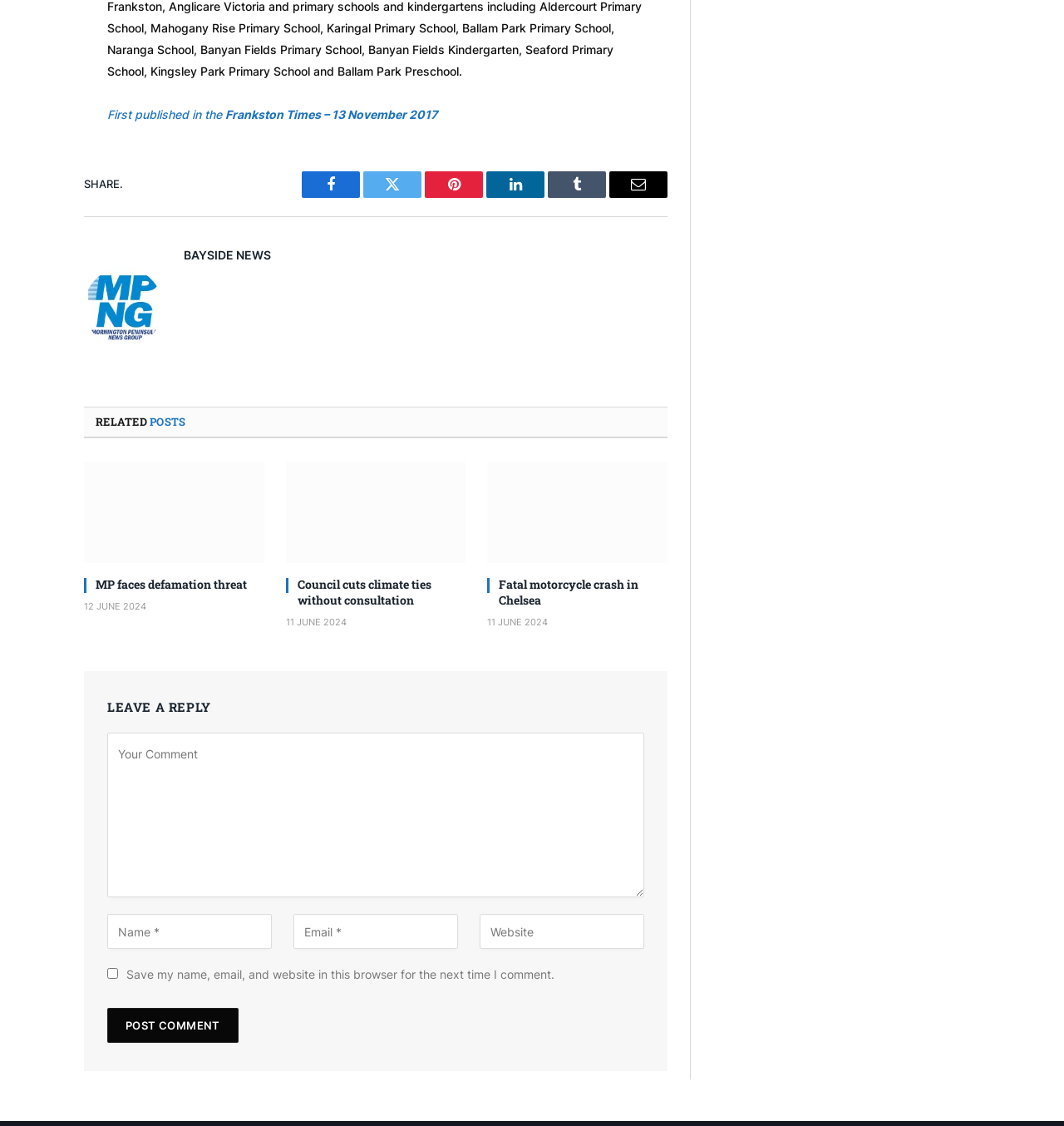What is the name of the news website?
Give a detailed and exhaustive answer to the question.

The name of the news website can be determined by looking at the image element with the bounding box coordinates [0.079, 0.238, 0.153, 0.308], which contains the text 'Bayside News'.